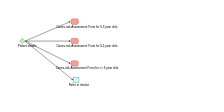Refer to the image and provide a thorough answer to this question:
What age groups are targeted by the diagram?

The diagram is specifically designed for caries risk assessment and management of infants, children, and adolescents, which are the targeted age groups.